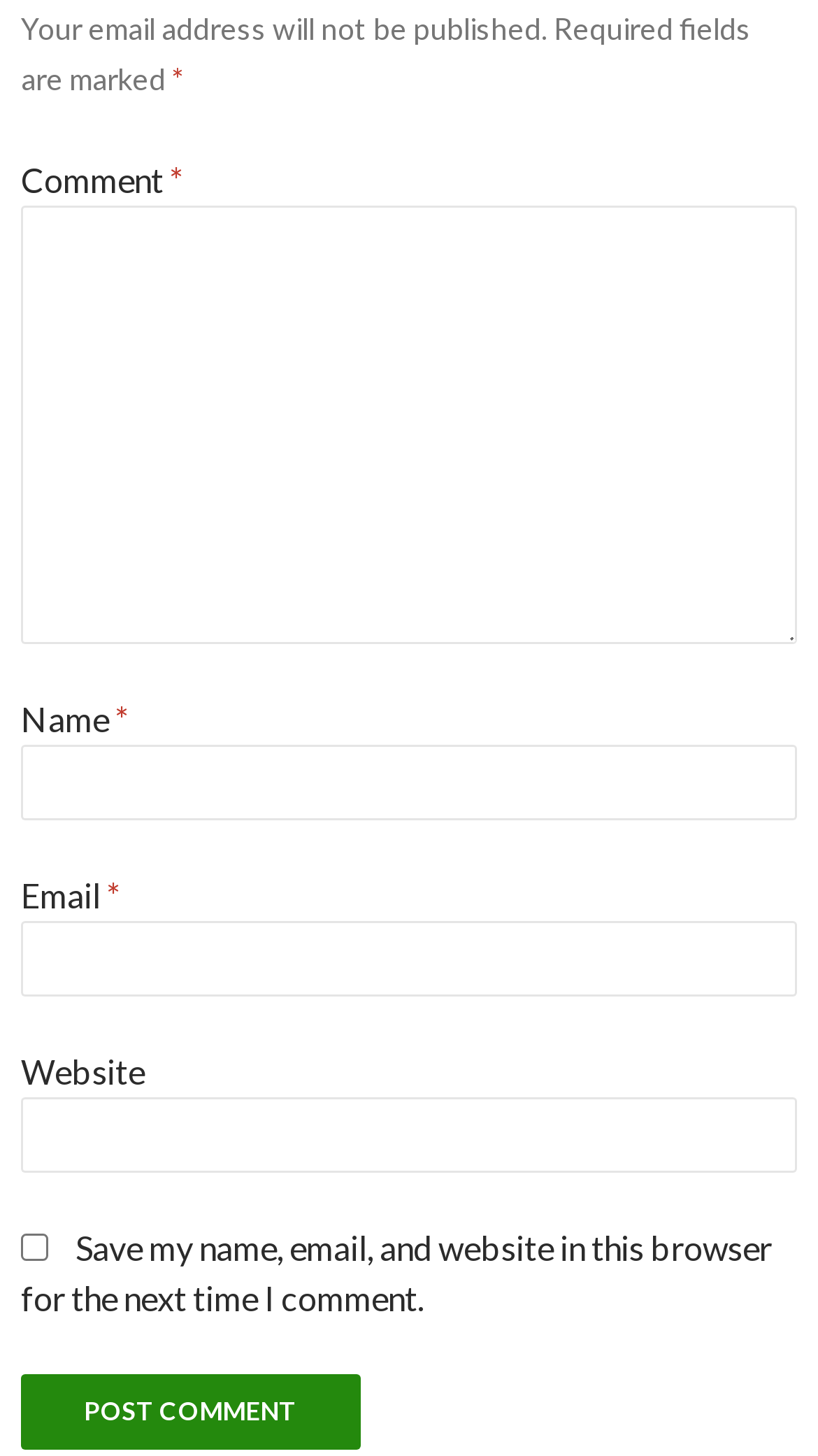How many text fields are required?
Look at the image and answer with only one word or phrase.

3